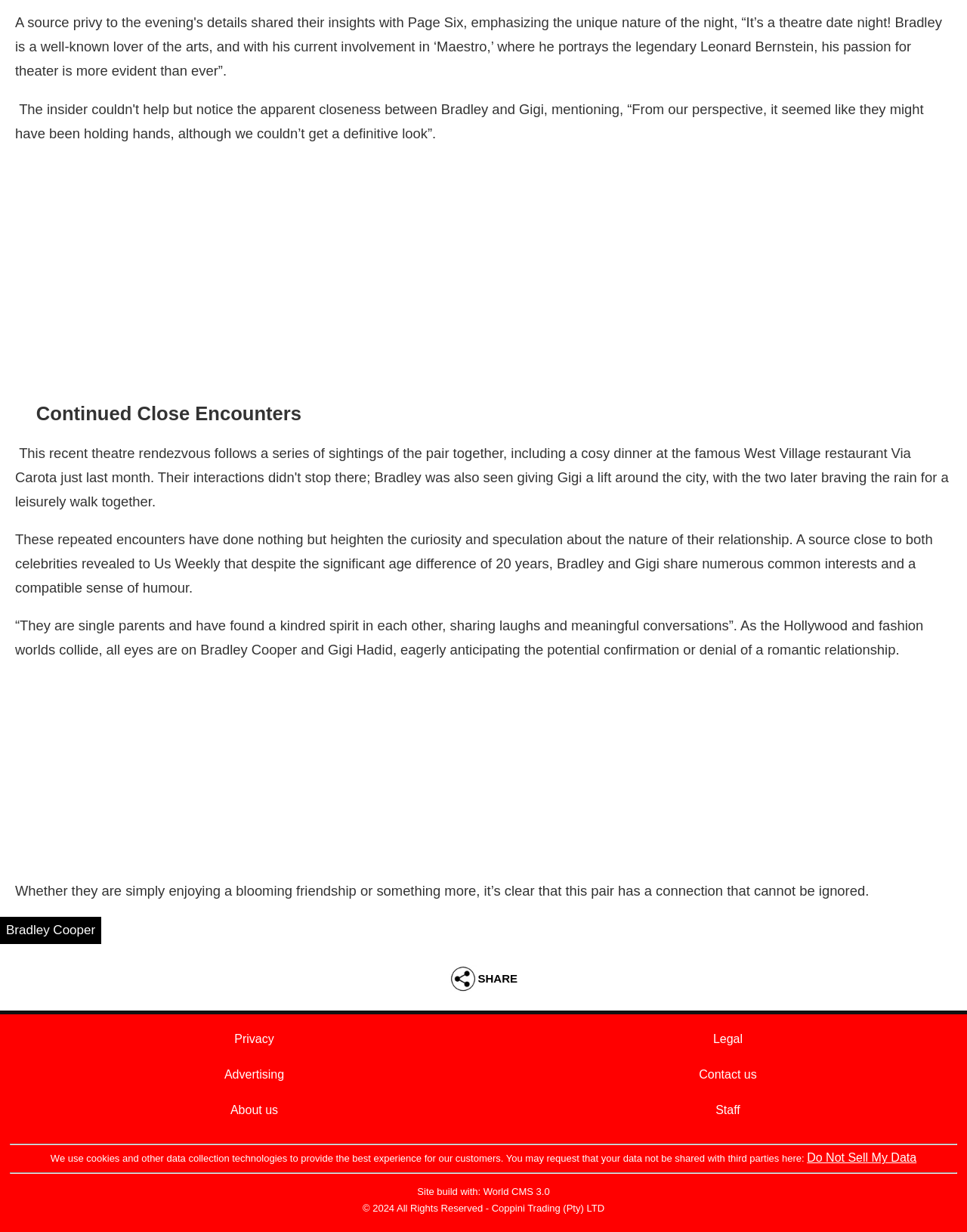Pinpoint the bounding box coordinates of the area that must be clicked to complete this instruction: "Learn about the site builder".

[0.432, 0.963, 0.568, 0.972]